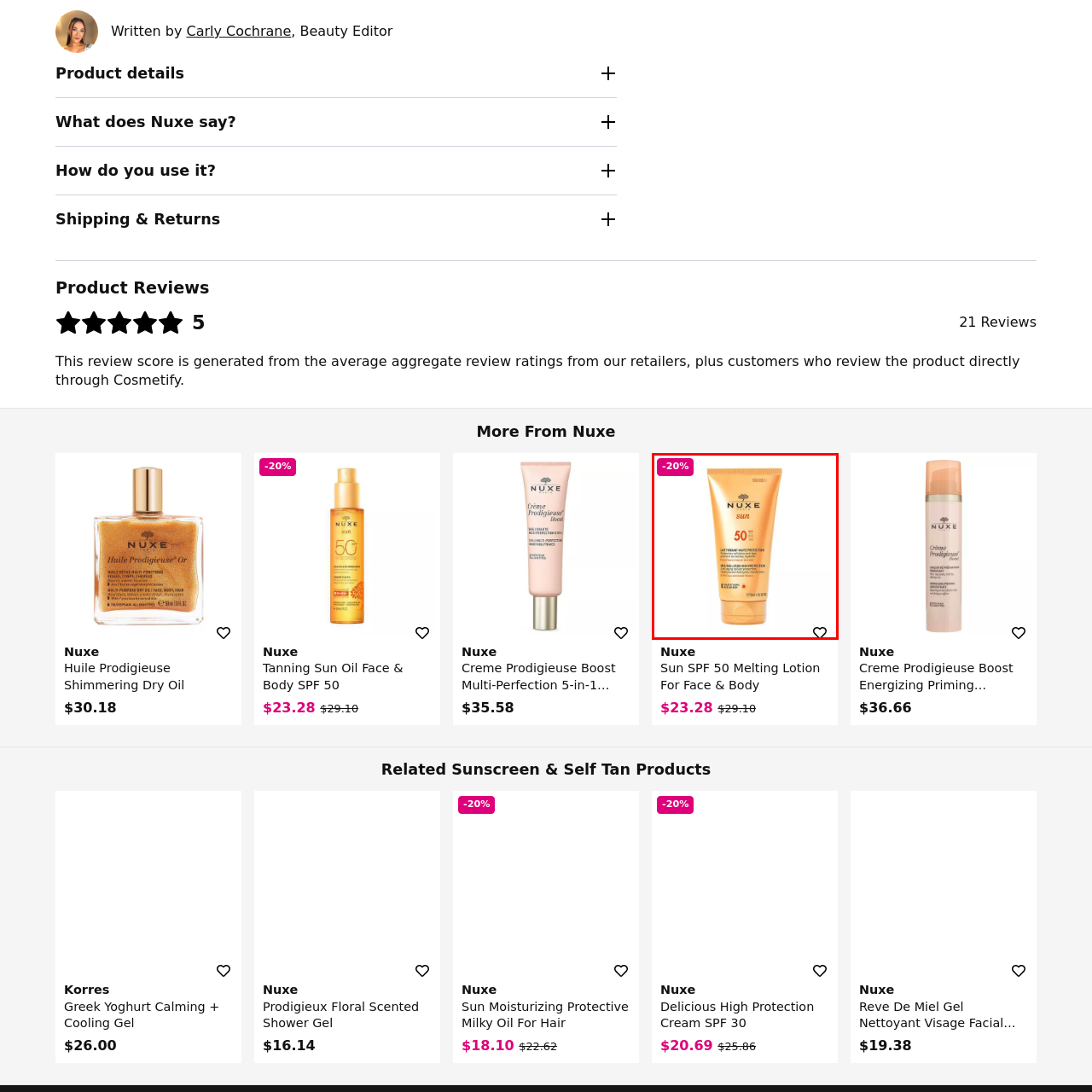Give a detailed description of the image area outlined by the red box.

The image features a tube of Nuxe Sun SPF 50 Melting Lotion for Face & Body, presented in an appealing gold-orange packaging that signifies its sun protection properties. The product is labeled with a bold "50" indicating a high SPF factor, which is essential for effective sun protection. A prominent pink discount tag reads "-20%", suggesting a current sale or promotional offer. The lotion is designed for both face and body use, indicating its versatility, while the sleek, tube design makes it convenient for travel or daily use. Below the product, there's a heart icon, typically representing a "save for later" function, inviting users to bookmark the item for future purchase consideration. This sun protection product highlights Nuxe's commitment to quality skincare for sun exposure.